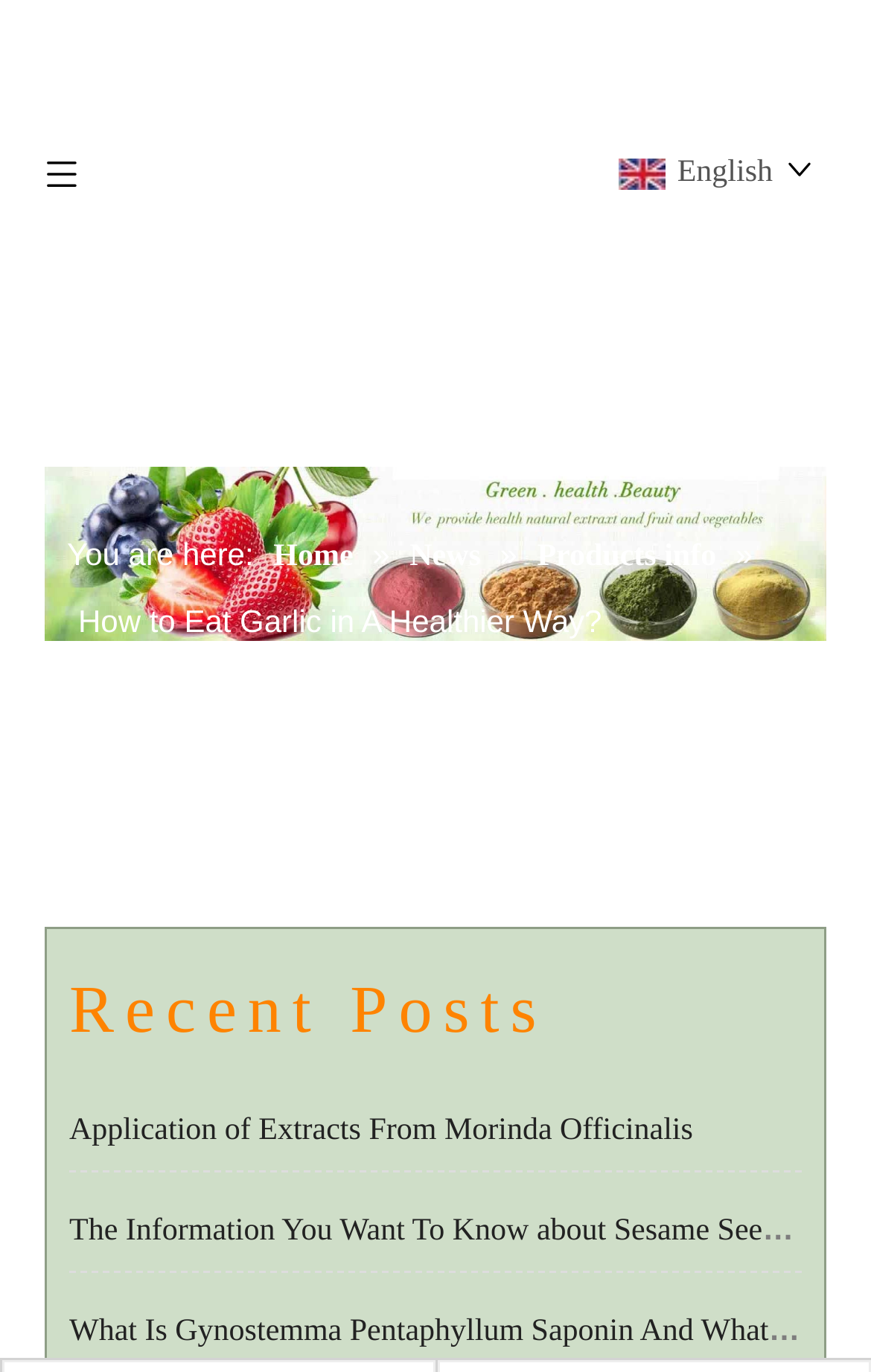Please give a succinct answer using a single word or phrase:
What is the topic of the article 'How to Eat Garlic in A Healthier Way?'?

Health